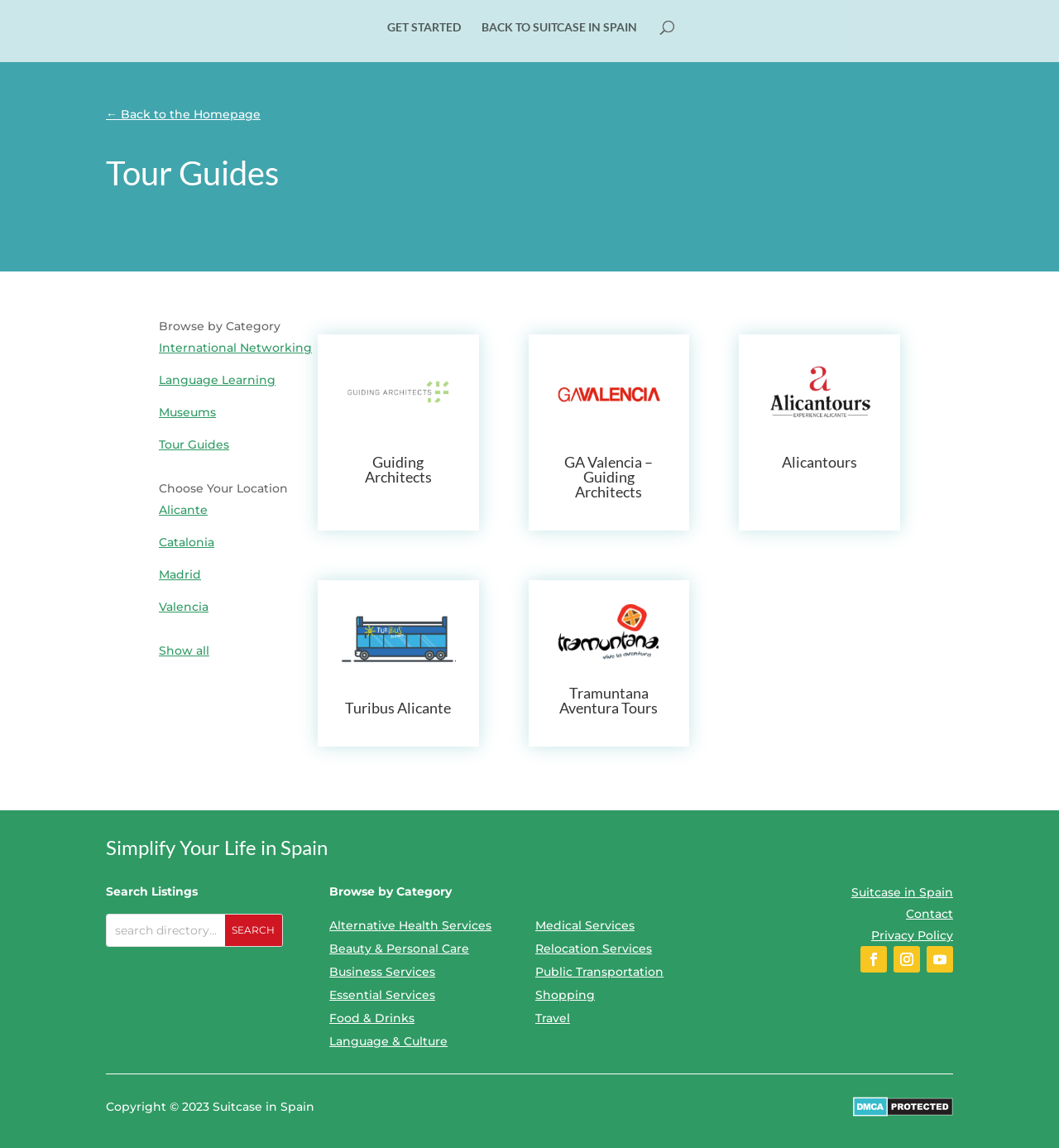Find the bounding box coordinates for the HTML element described as: "Tramuntana Aventura Tours". The coordinates should consist of four float values between 0 and 1, i.e., [left, top, right, bottom].

[0.529, 0.596, 0.621, 0.625]